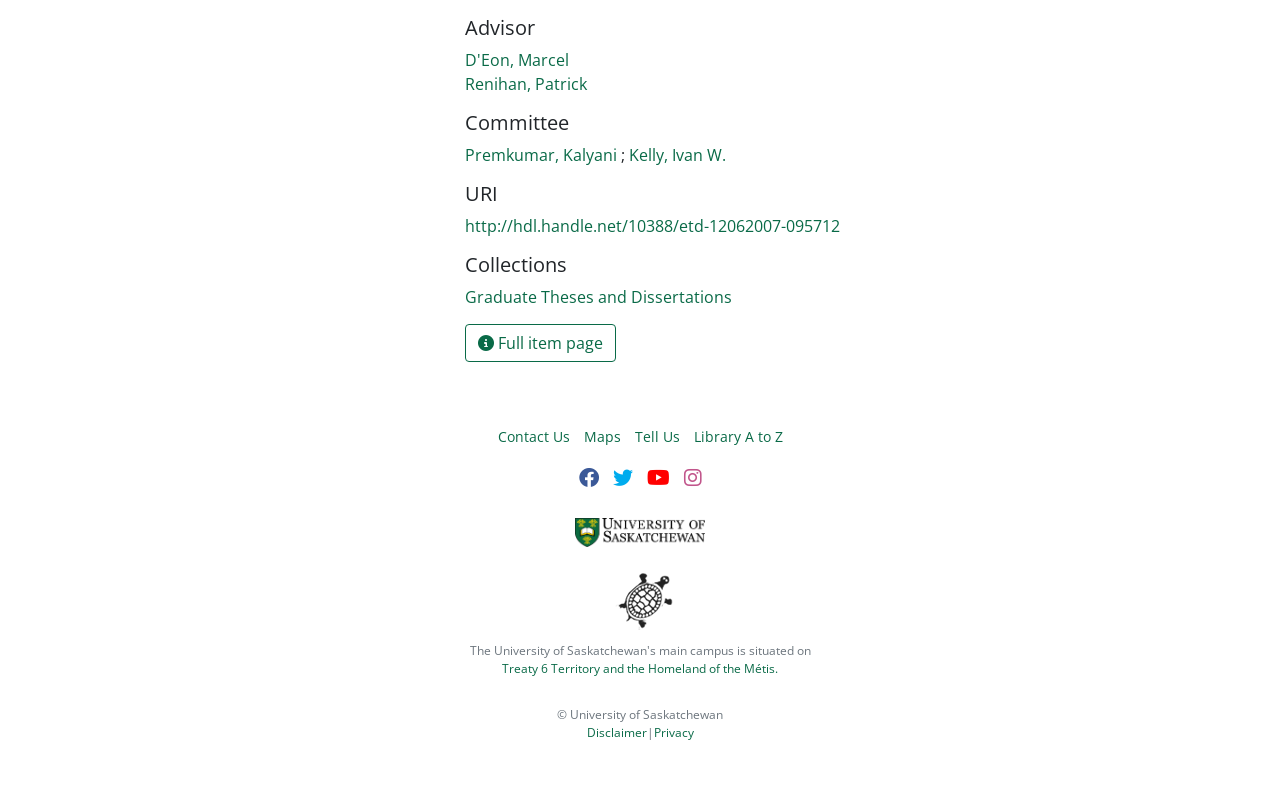Can you specify the bounding box coordinates of the area that needs to be clicked to fulfill the following instruction: "View advisor information"?

[0.363, 0.062, 0.445, 0.089]